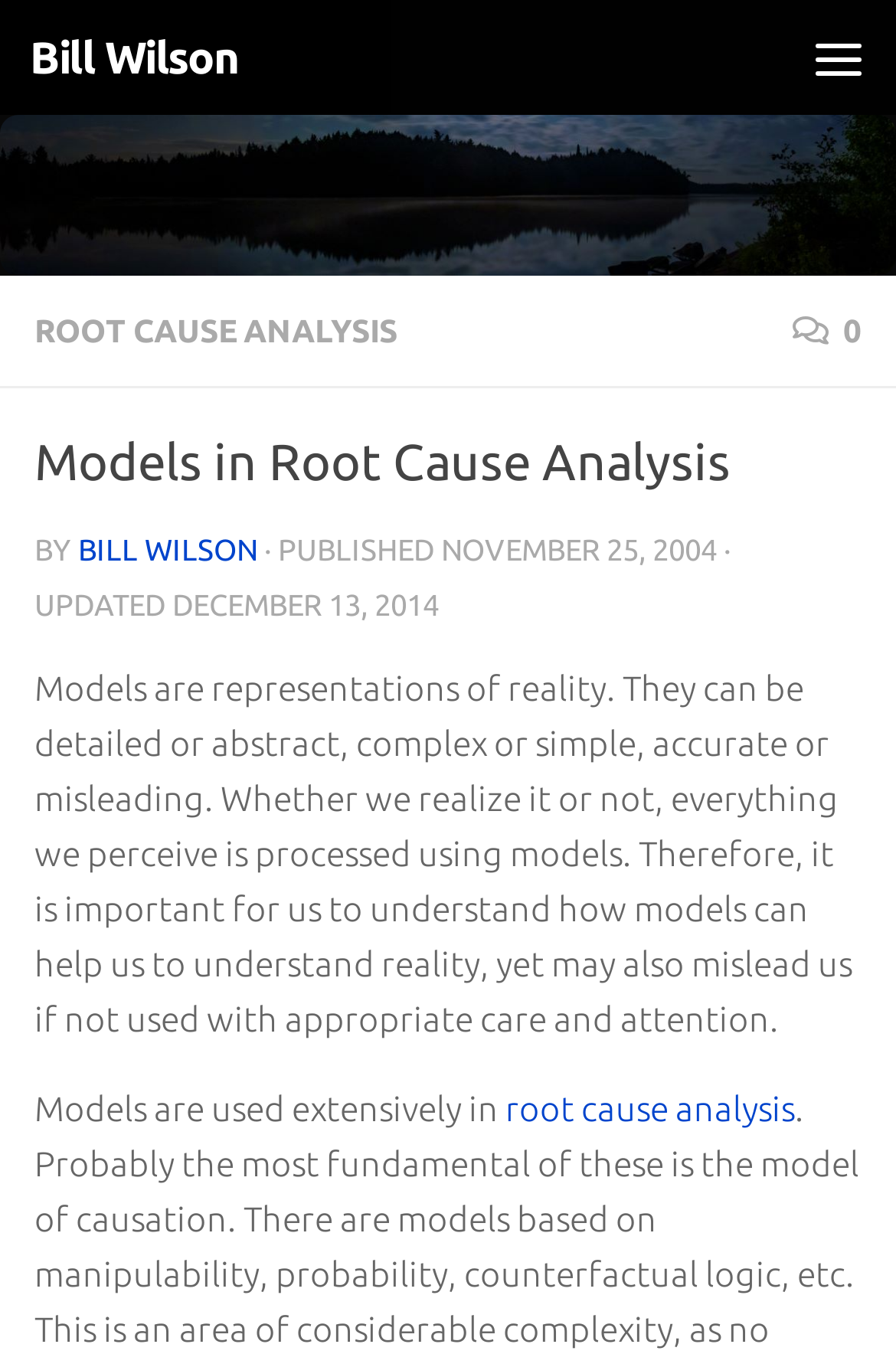Who is the author of the article?
Look at the image and provide a short answer using one word or a phrase.

Bill Wilson